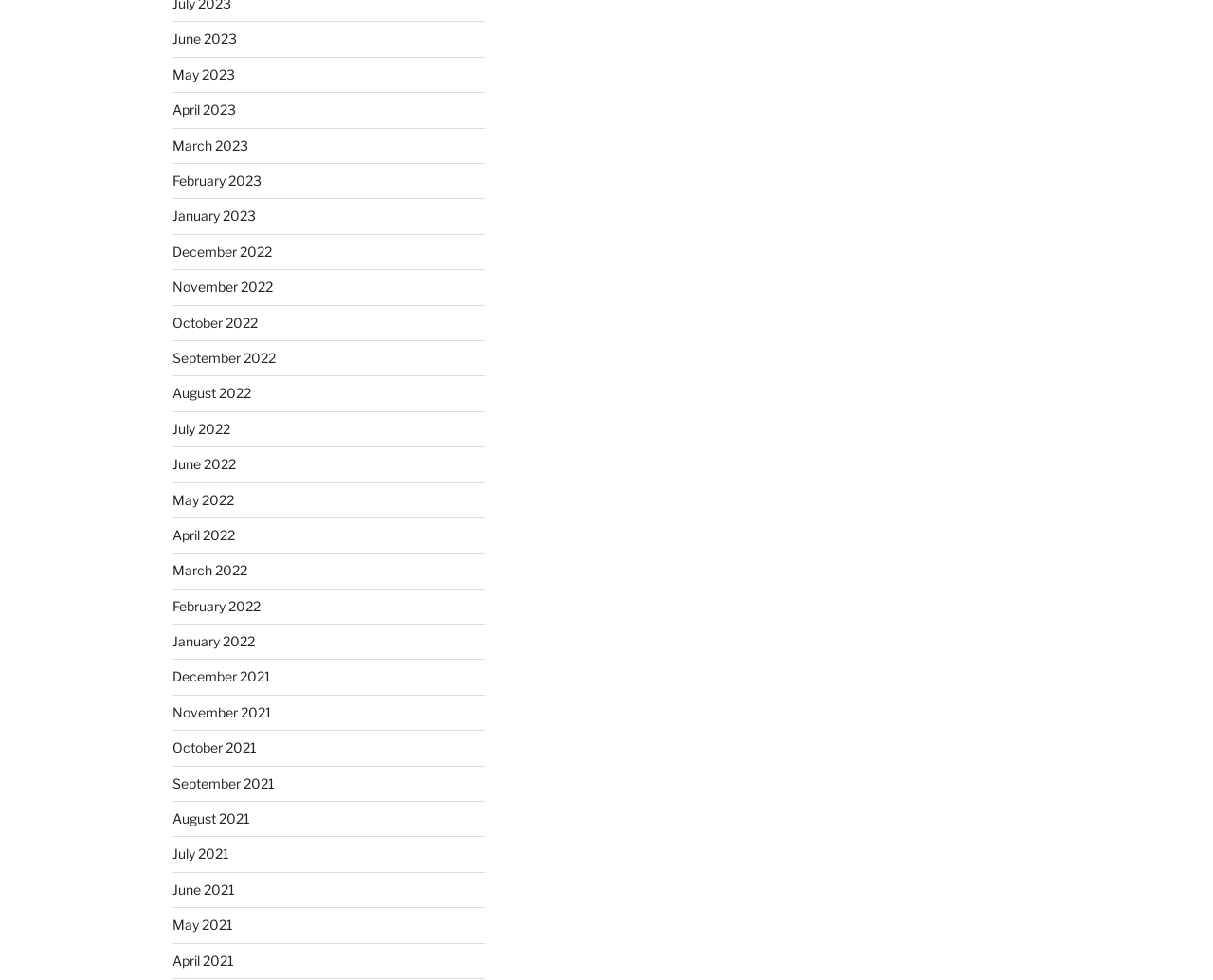What is the most recent month listed?
Give a detailed and exhaustive answer to the question.

By examining the list of links, I can see that the most recent month listed is June 2023, which is the first link in the list.